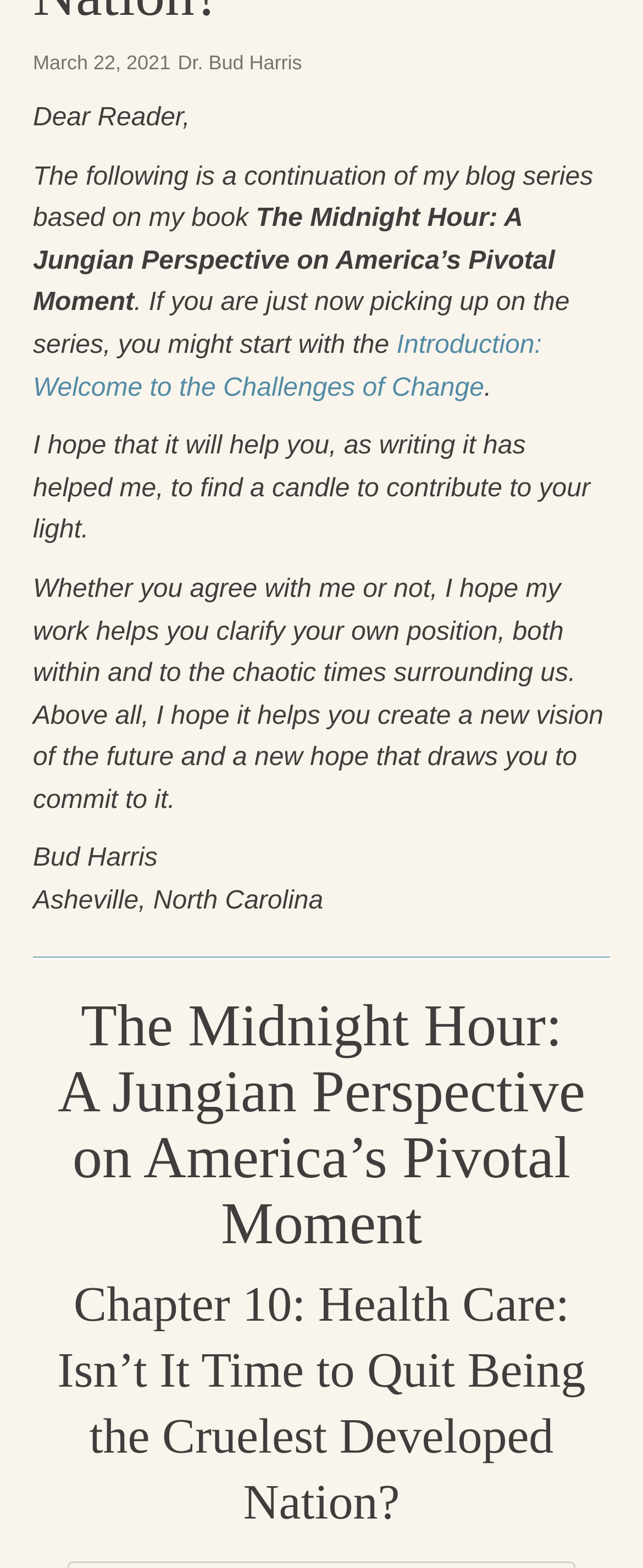Using the provided element description, identify the bounding box coordinates as (top-left x, top-left y, bottom-right x, bottom-right y). Ensure all values are between 0 and 1. Description: The Fire and the Rose

[0.09, 0.88, 0.91, 0.92]